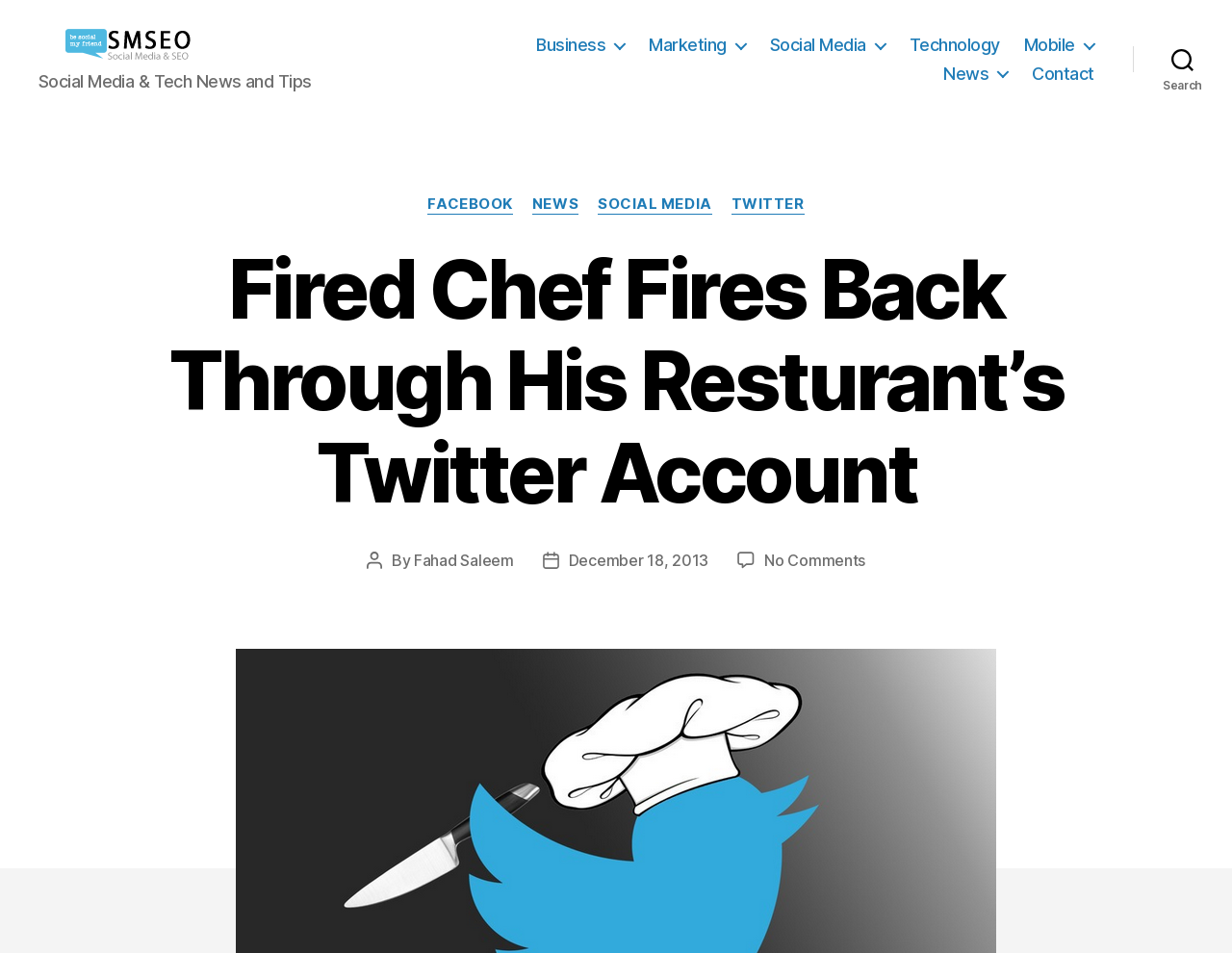Respond with a single word or short phrase to the following question: 
What is the date of this post?

December 18, 2013